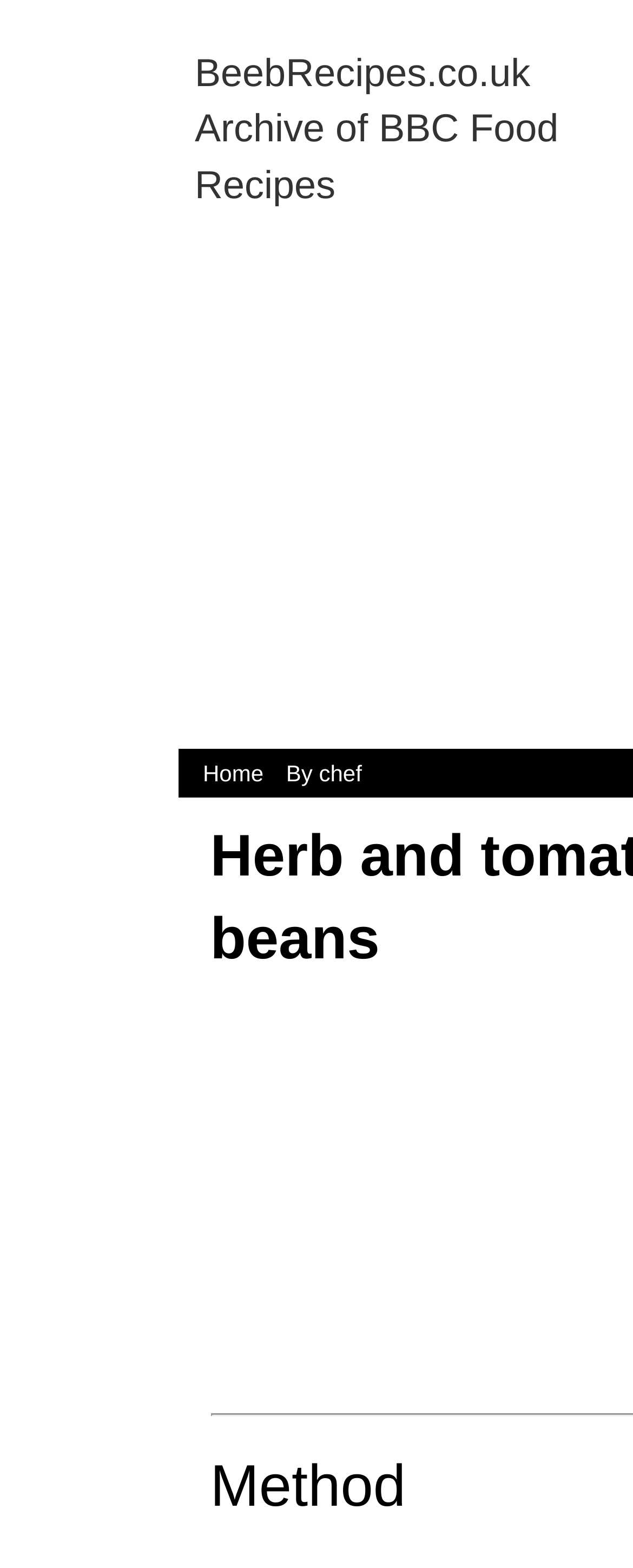Given the element description Home, predict the bounding box coordinates for the UI element in the webpage screenshot. The format should be (top-left x, top-left y, bottom-right x, bottom-right y), and the values should be between 0 and 1.

[0.308, 0.485, 0.429, 0.501]